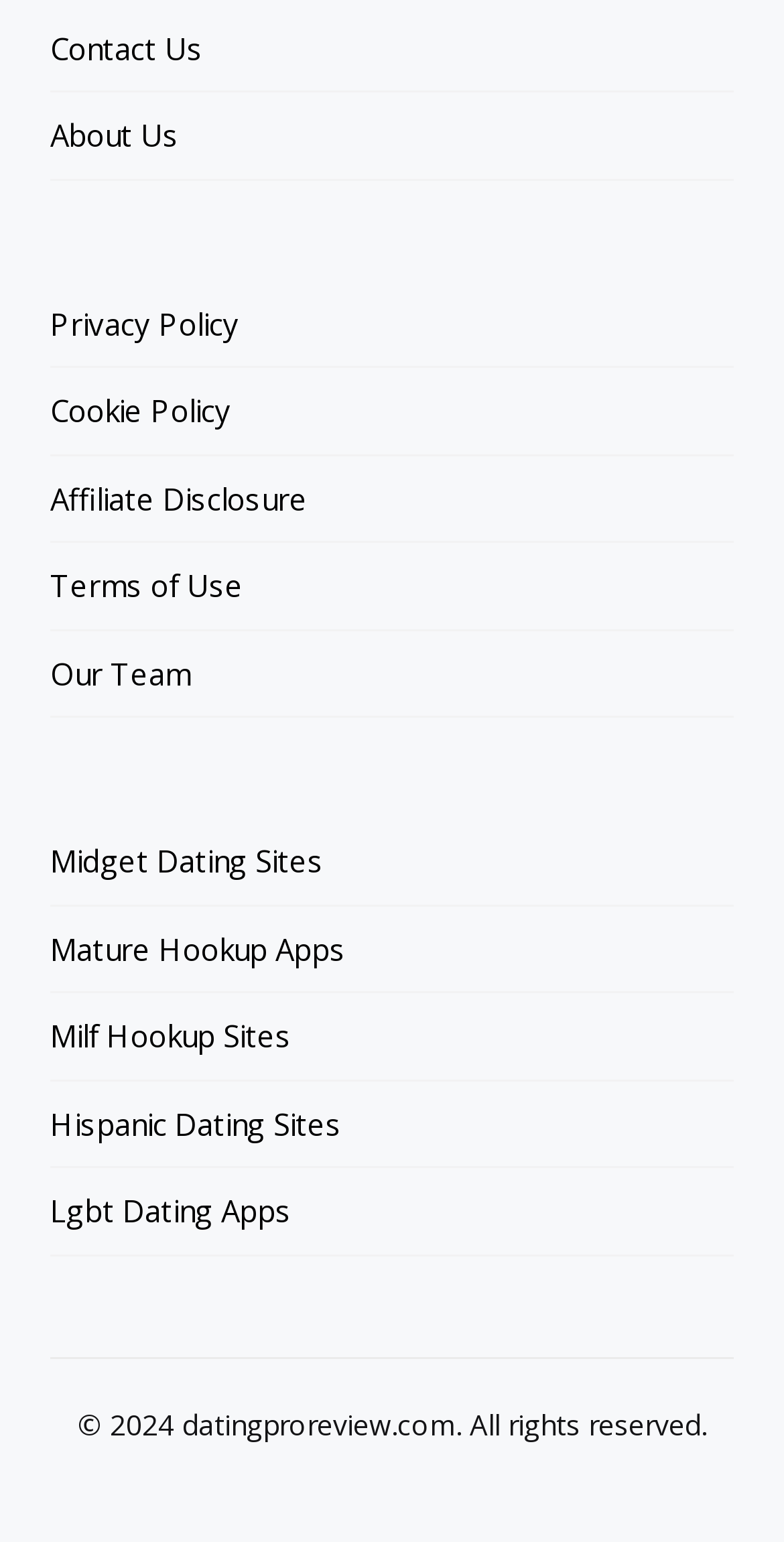Find the bounding box coordinates for the HTML element described as: "Cookie Policy". The coordinates should consist of four float values between 0 and 1, i.e., [left, top, right, bottom].

[0.064, 0.239, 0.295, 0.294]